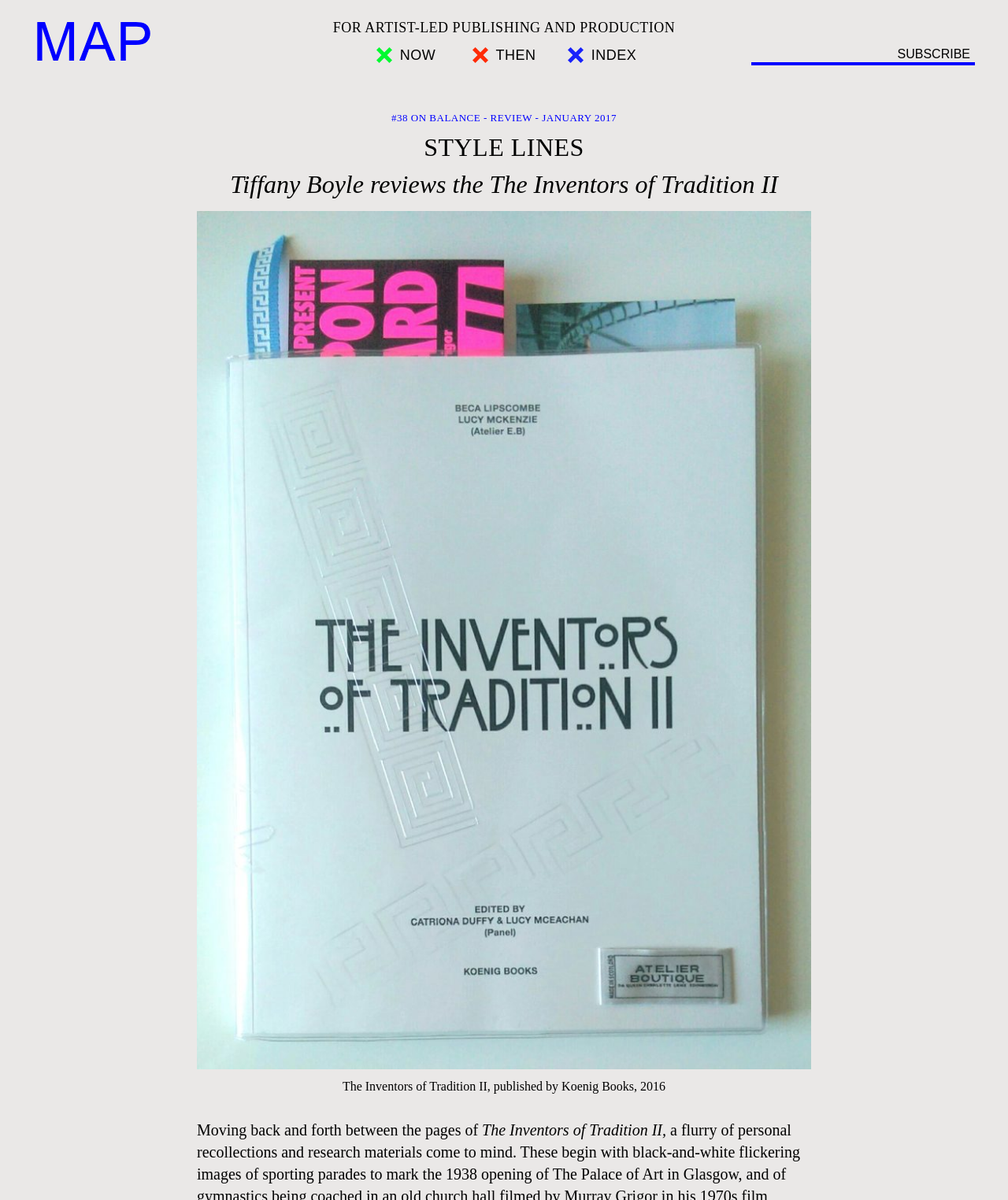Use a single word or phrase to answer the question:
What is the title of the review?

Tiffany Boyle reviews the The Inventors of Tradition II